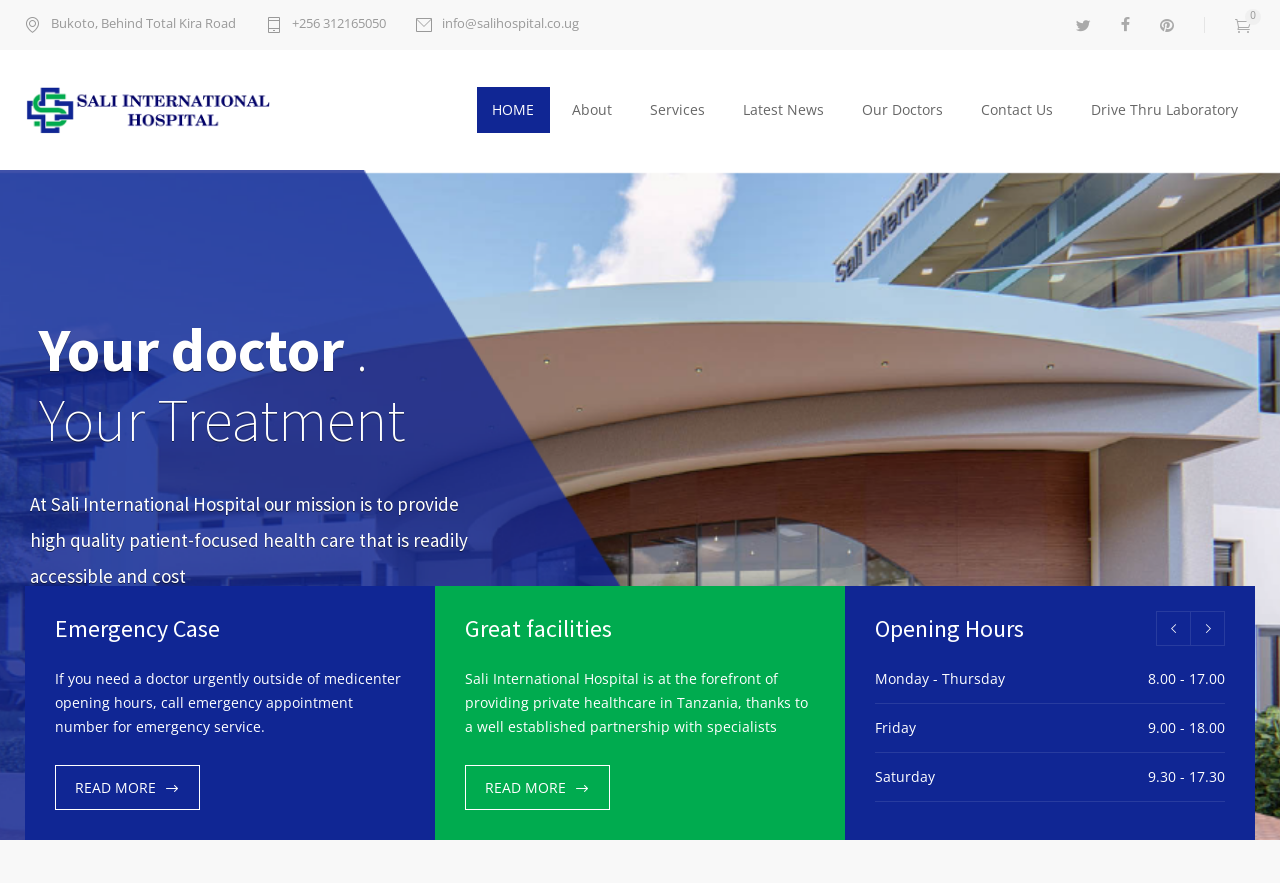Determine the bounding box of the UI element mentioned here: "Drive Thru Laboratory". The coordinates must be in the format [left, top, right, bottom] with values ranging from 0 to 1.

[0.84, 0.098, 0.98, 0.152]